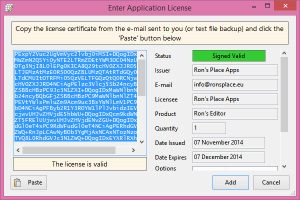Generate a detailed explanation of the scene depicted in the image.

The image displays the "Add License Window" of a software application used for license management. The window features a prominent pink border and includes a text area where users can paste their license certificate. The instructions prominently state to "Copy the license certificate from the e-mail sent to you (or text file backup) and click the 'Paste' button below." 

On the right side, various fields provide important information about the license status. The status indicates "Signed Valid," and details such as the issuer (Ron's Place Apps), license number, product name (Ron's Editor), quantity, date issued (17 November 2014), and expiration date (07 December 2014) are displayed. 

A message at the bottom reassures users that "The license is valid," making it clear that everything is in order for the activation process. Buttons for 'Add' and 'Cancel' are located at the bottom of the window, allowing users to finalize their actions regarding the license input.